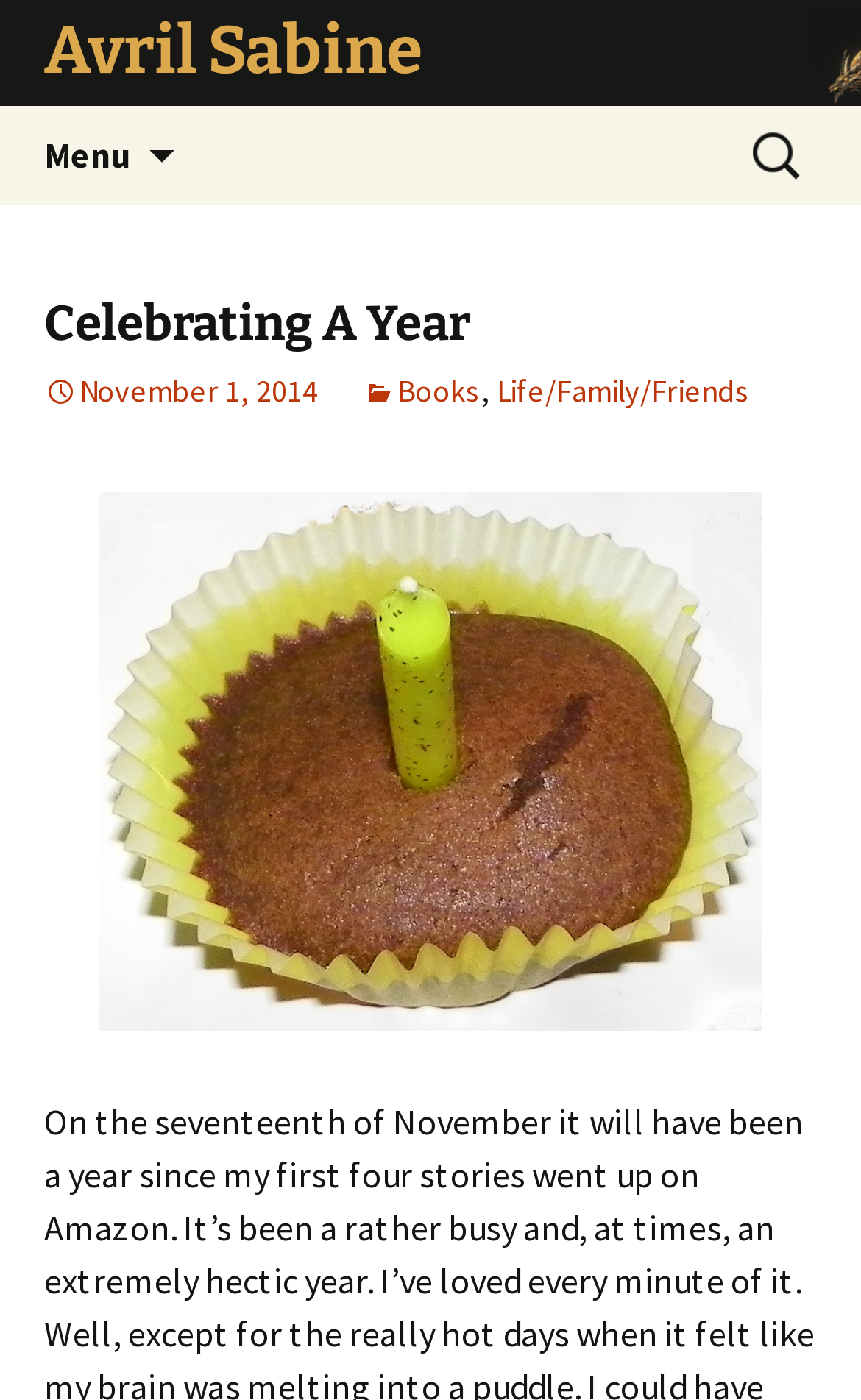Give an extensive and precise description of the webpage.

The webpage is celebrating a year of Avril Sabine, with a prominent heading at the top center of the page displaying the title "Avril Sabine". Below the title, there is a menu button on the left and a "Skip to content" link on the right. 

On the top right corner, there is a search bar with a label "Search for:" and a search box. 

Below the search bar, there is a header section with a heading "Celebrating A Year" at the top center. Underneath, there are three links: "November 1, 2014" on the left, "Books" in the middle, and "Life/Family/Friends" on the right. 

Further down, there is a large image taking up most of the page, with a link "1 Year" overlaid on top of it. The image is centered on the page, with the link text positioned at the top center of the image.